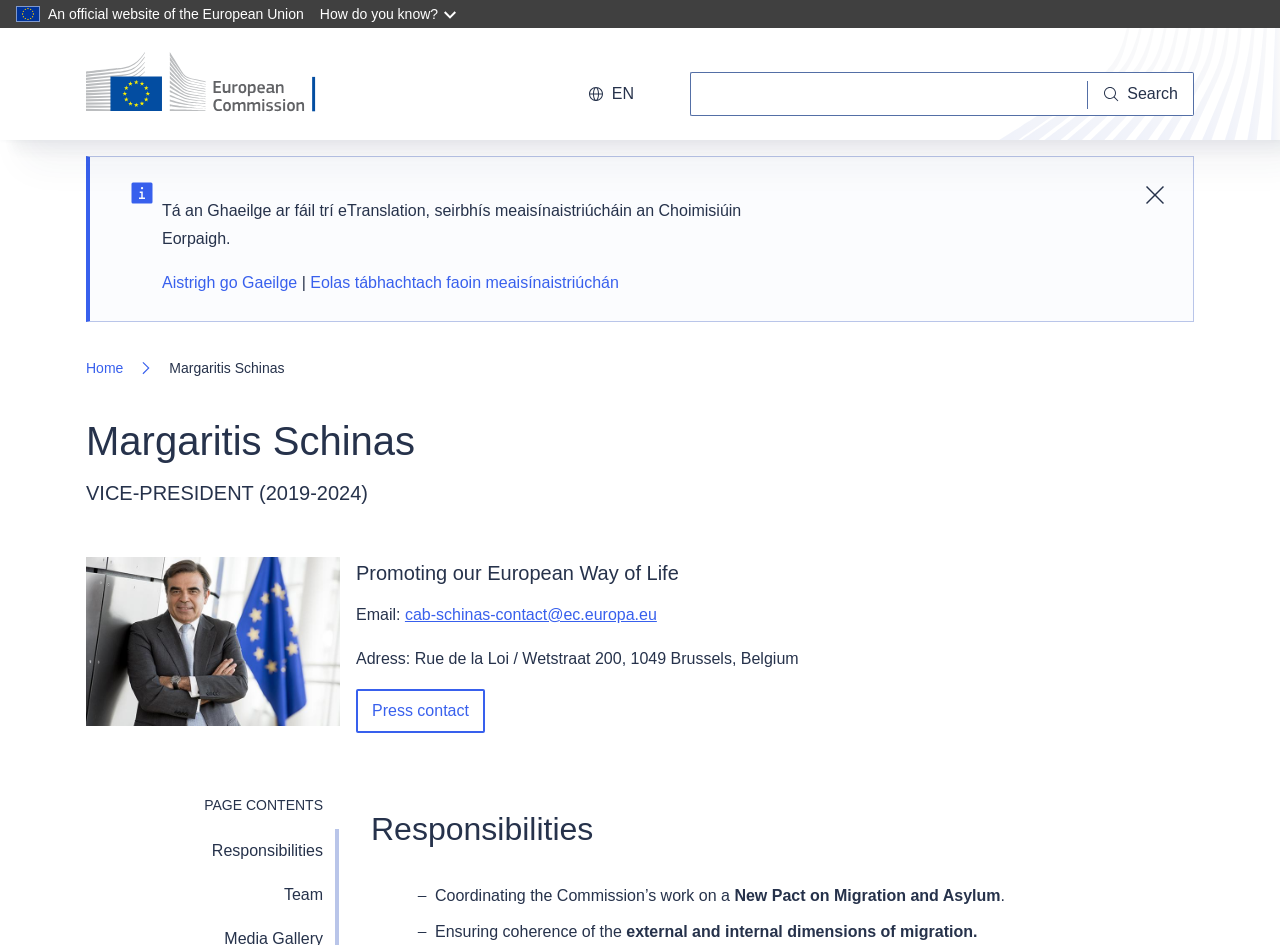What is the address of the European Commission?
From the screenshot, supply a one-word or short-phrase answer.

Rue de la Loi / Wetstraat 200, 1049 Brussels, Belgium